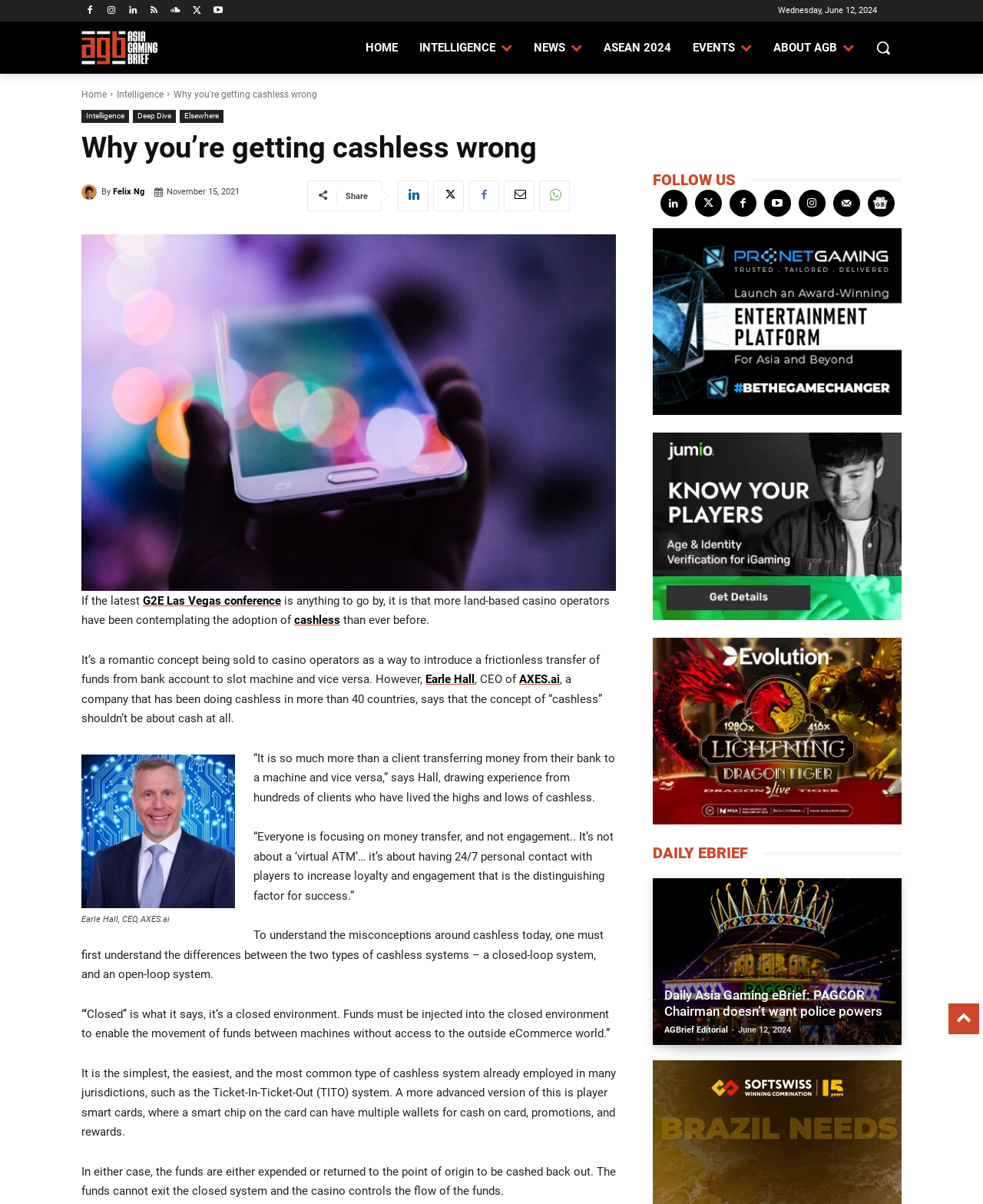Find the bounding box coordinates of the clickable area that will achieve the following instruction: "Follow 'Asia Gaming Brief' on social media".

[0.664, 0.157, 0.917, 0.18]